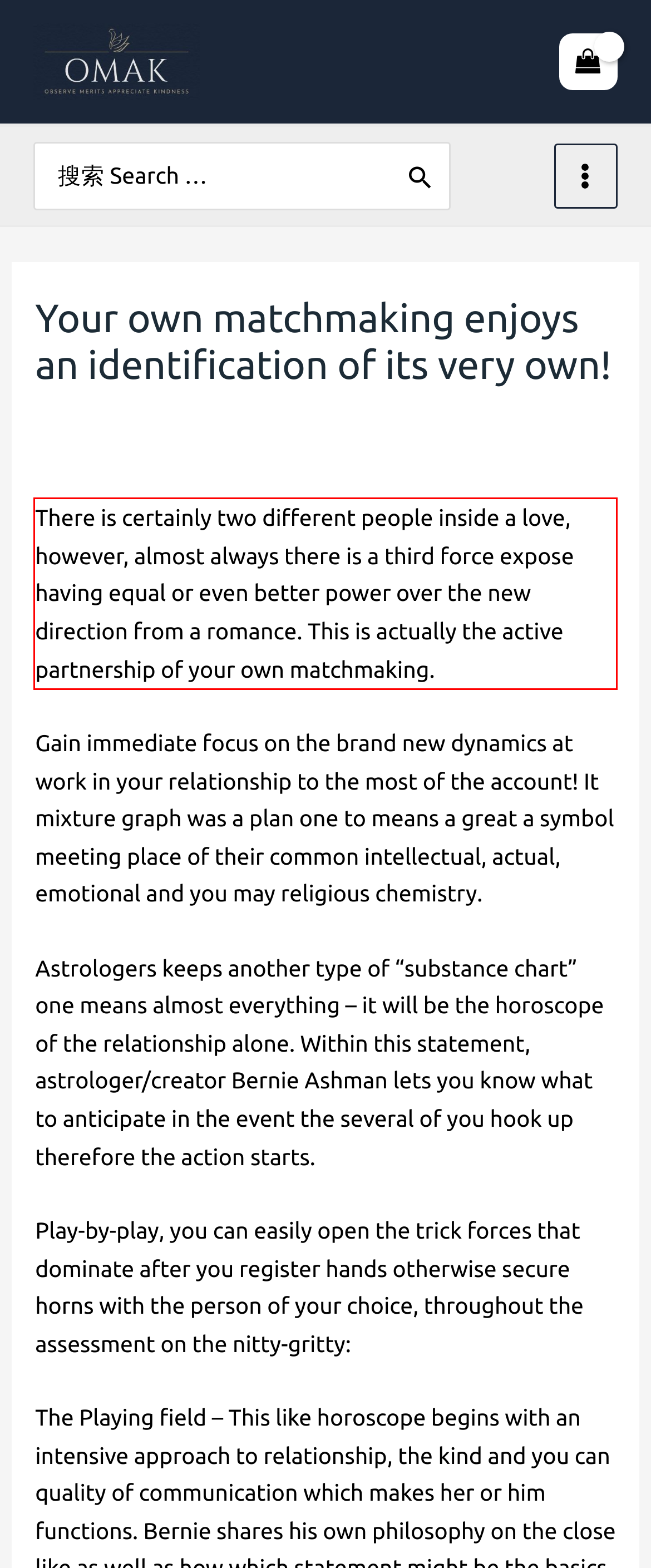Given a webpage screenshot, identify the text inside the red bounding box using OCR and extract it.

There is certainly two different people inside a love, however, almost always there is a third force expose having equal or even better power over the new direction from a romance. This is actually the active partnership of your own matchmaking.